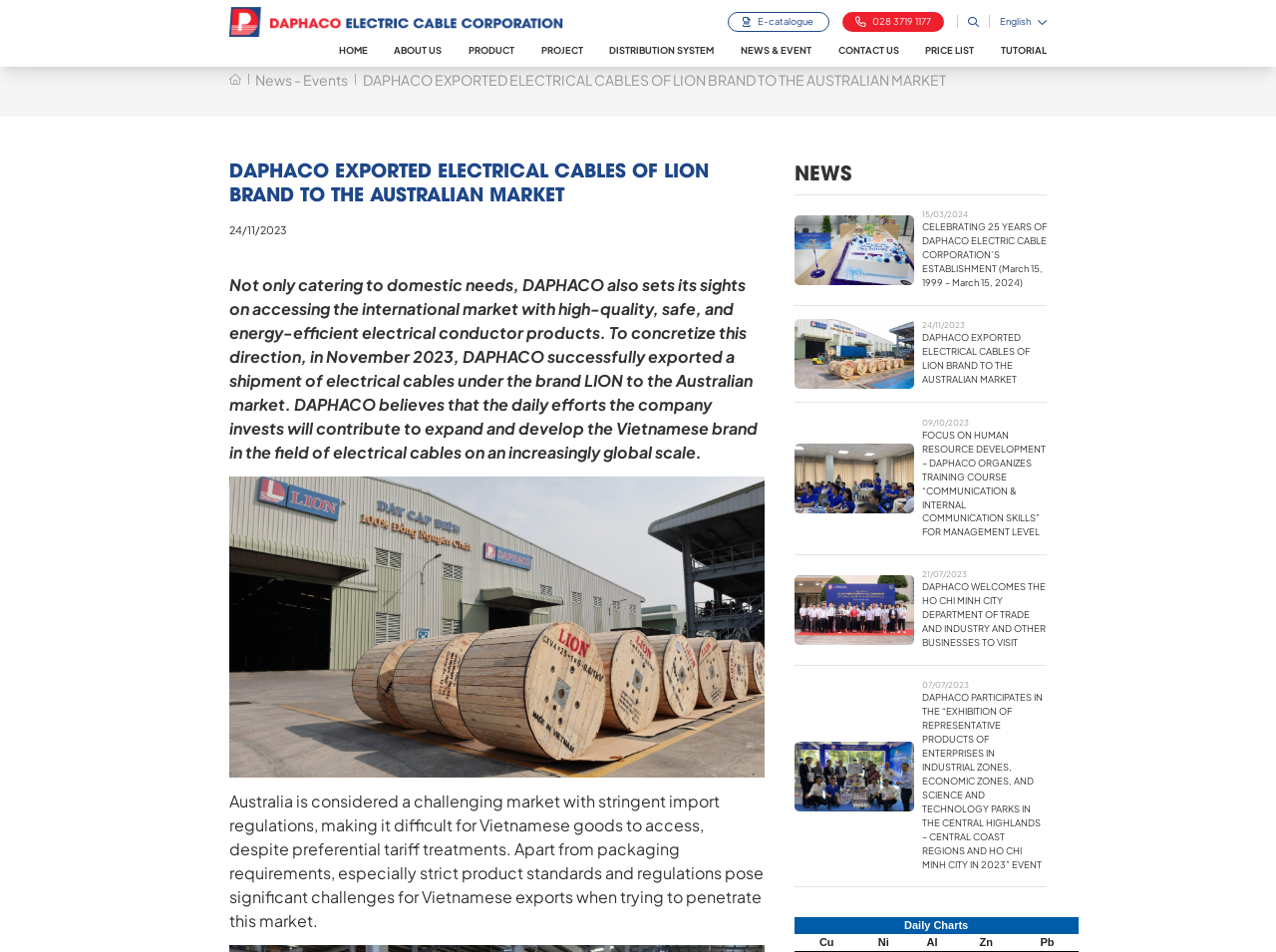Please determine the bounding box coordinates of the clickable area required to carry out the following instruction: "Read about DAPHACO's news". The coordinates must be four float numbers between 0 and 1, represented as [left, top, right, bottom].

[0.622, 0.226, 0.716, 0.299]